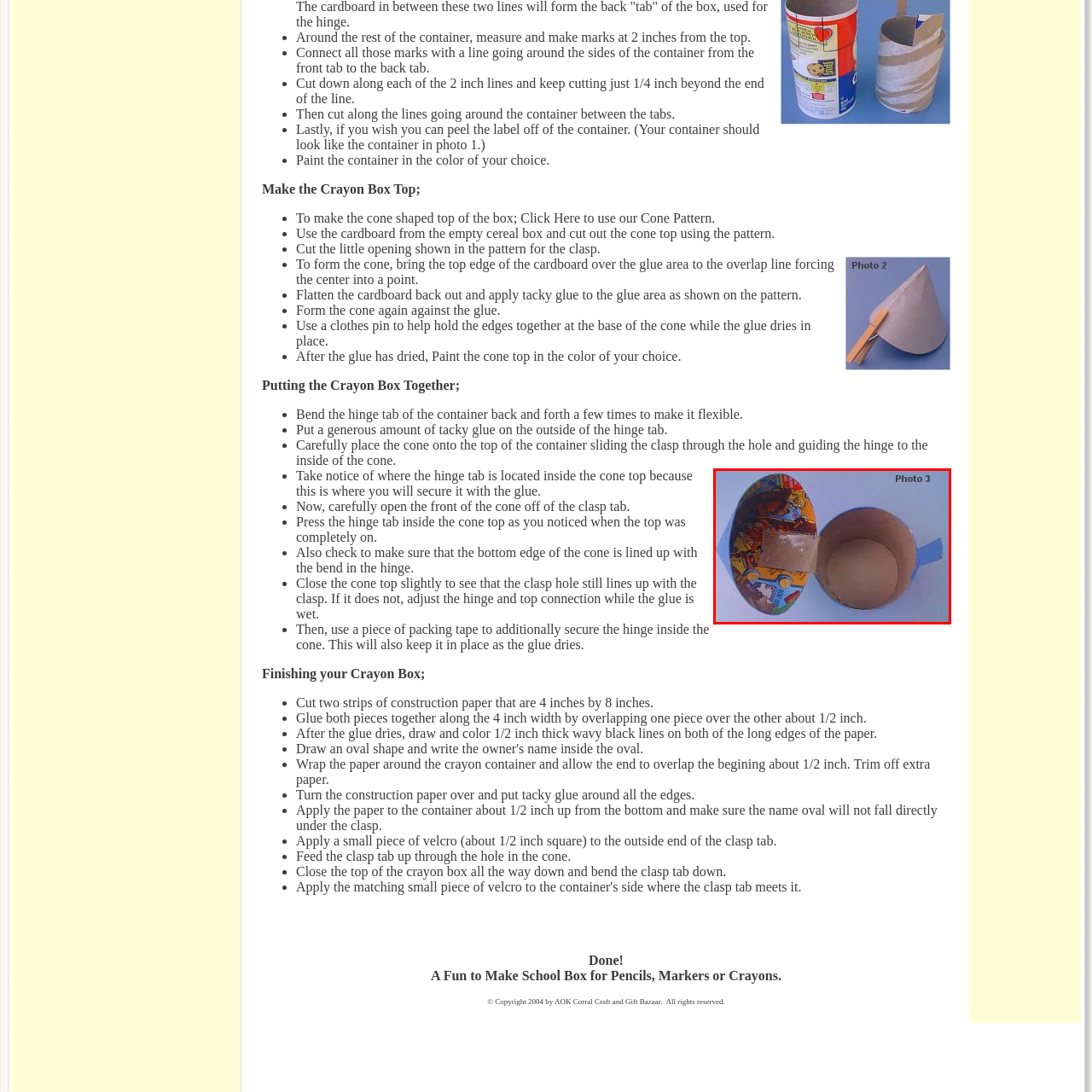Examine the area surrounded by the red box and describe it in detail.

The image titled "Photo 3" showcases an innovative crayon box design featuring a brightly decorated cone-shaped lid and a cylindrical container. The lid, adorned with colorful illustrations, reflects a playful aesthetic, perfect for children. The box is open, revealing the interior, which is seamlessly constructed from cardboard. A small clasp tab is visible, positioned for easy closure, highlighting the box's functionality. This stylish container serves as a creative storage solution for crayons, markers, or pencils, blending whimsy with practicality, making it an ideal craft project for kids.